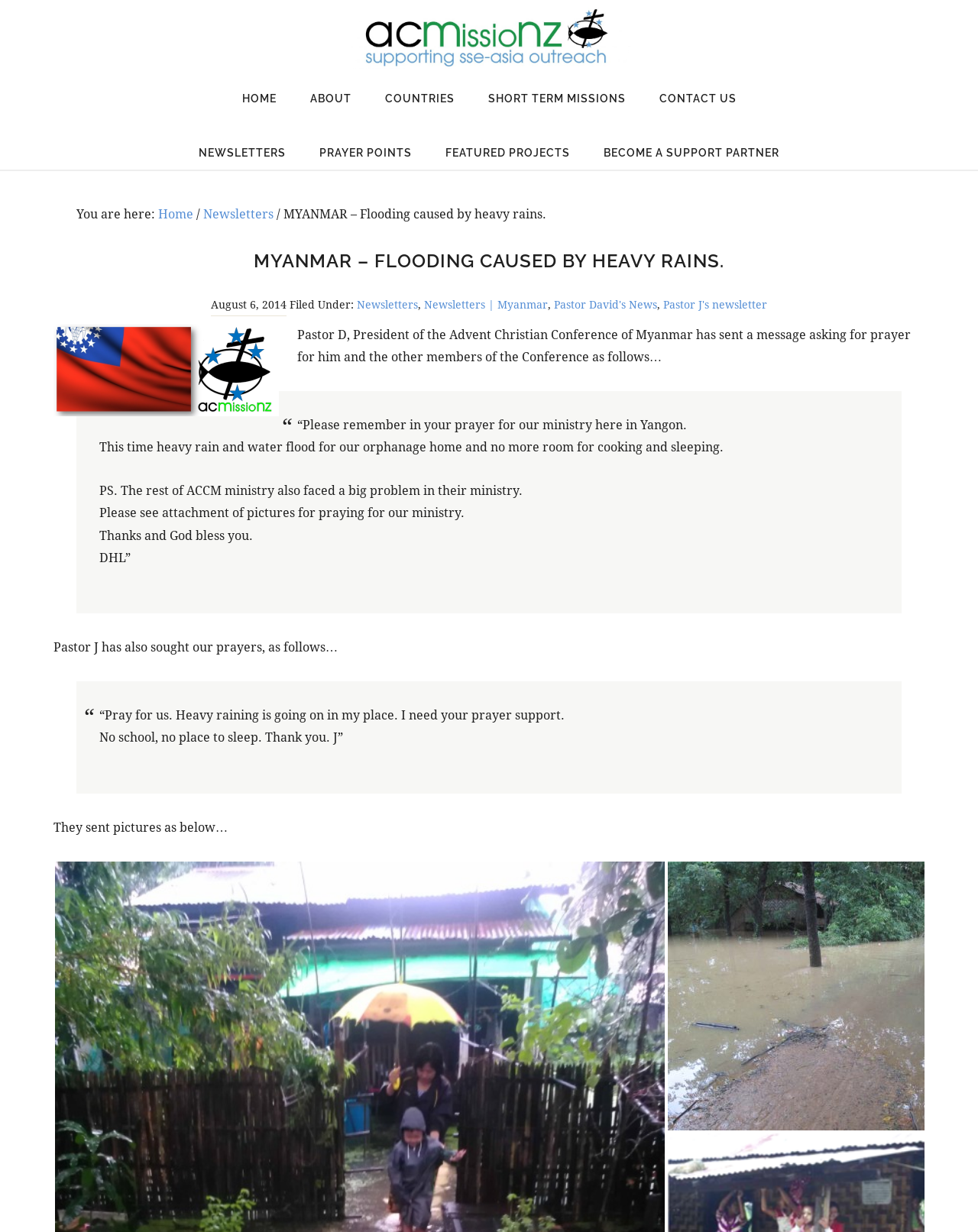Based on the image, provide a detailed and complete answer to the question: 
Who else has sought prayer support?

I found this answer by reading the text in the article, specifically the sentence 'Pastor J has also sought our prayers, as follows…'.